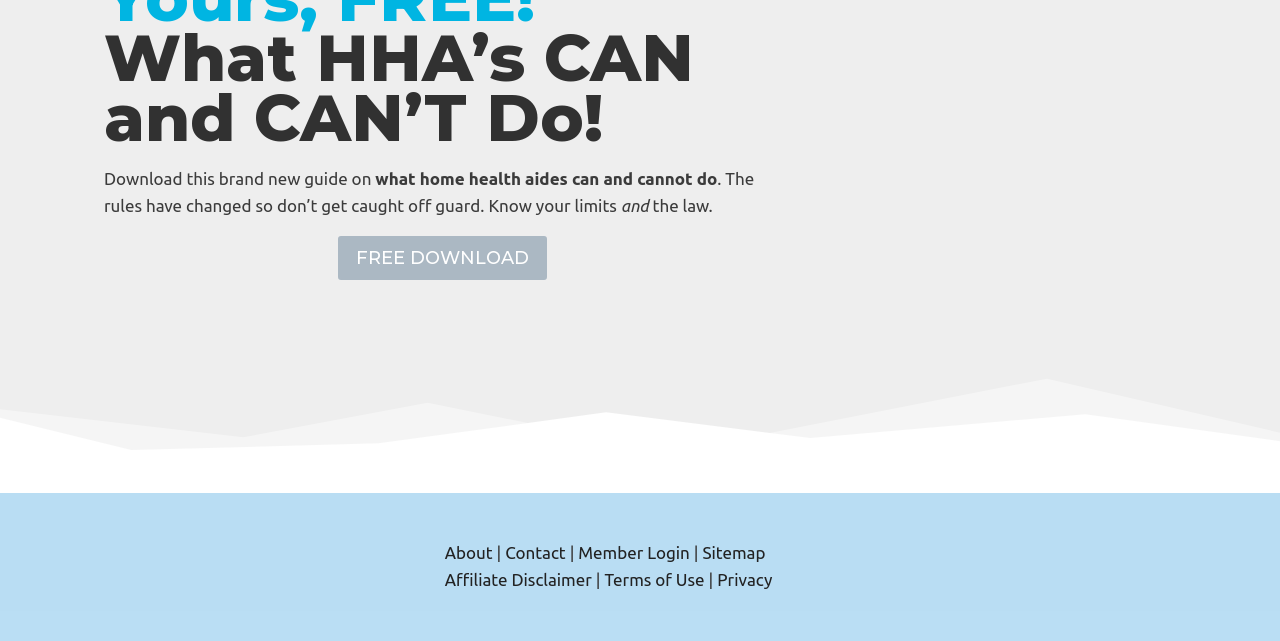Find the bounding box coordinates of the element to click in order to complete the given instruction: "login as a member."

[0.452, 0.847, 0.539, 0.877]